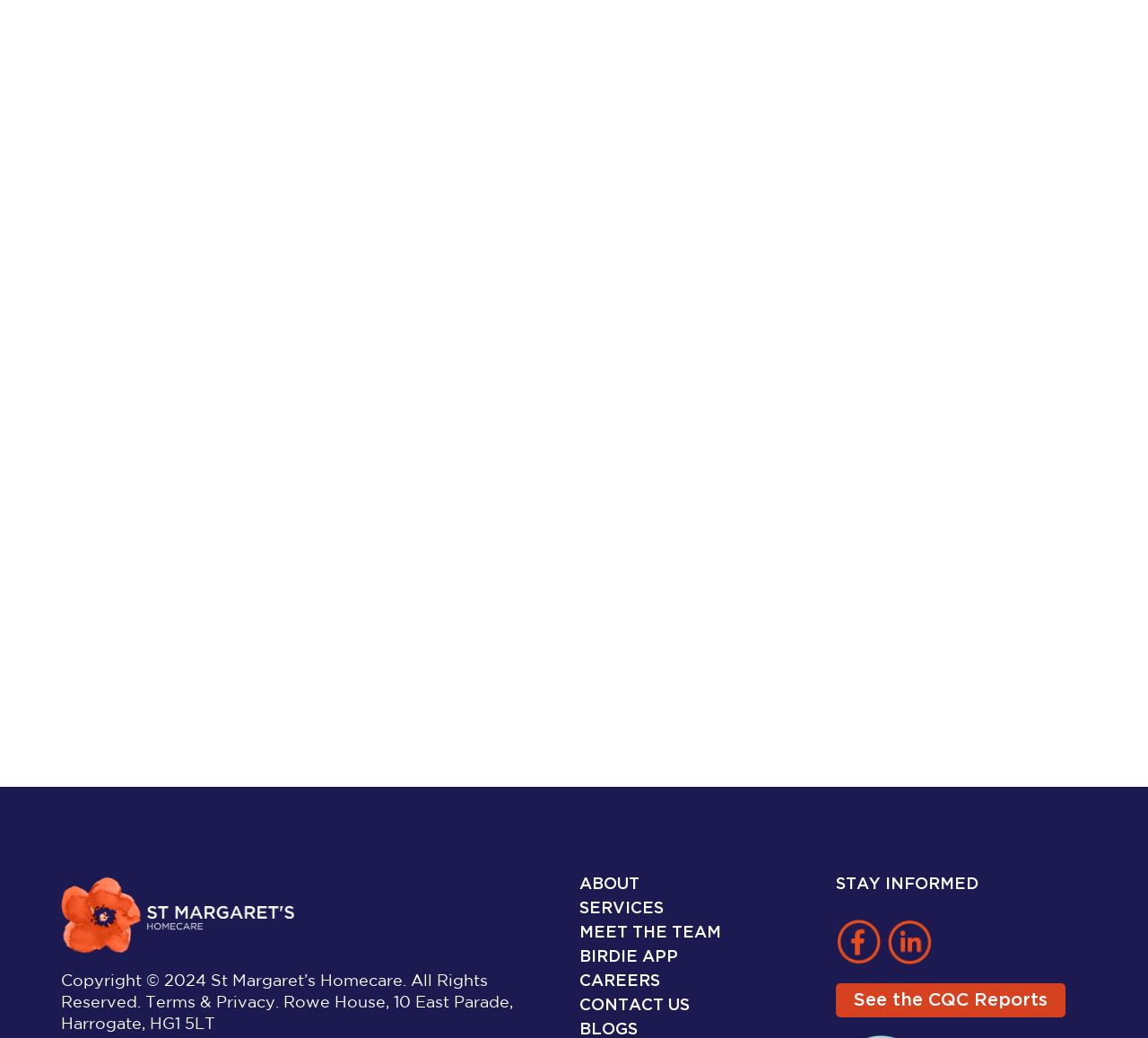Answer the question below with a single word or a brief phrase: 
What is the label of the required textbox?

Message